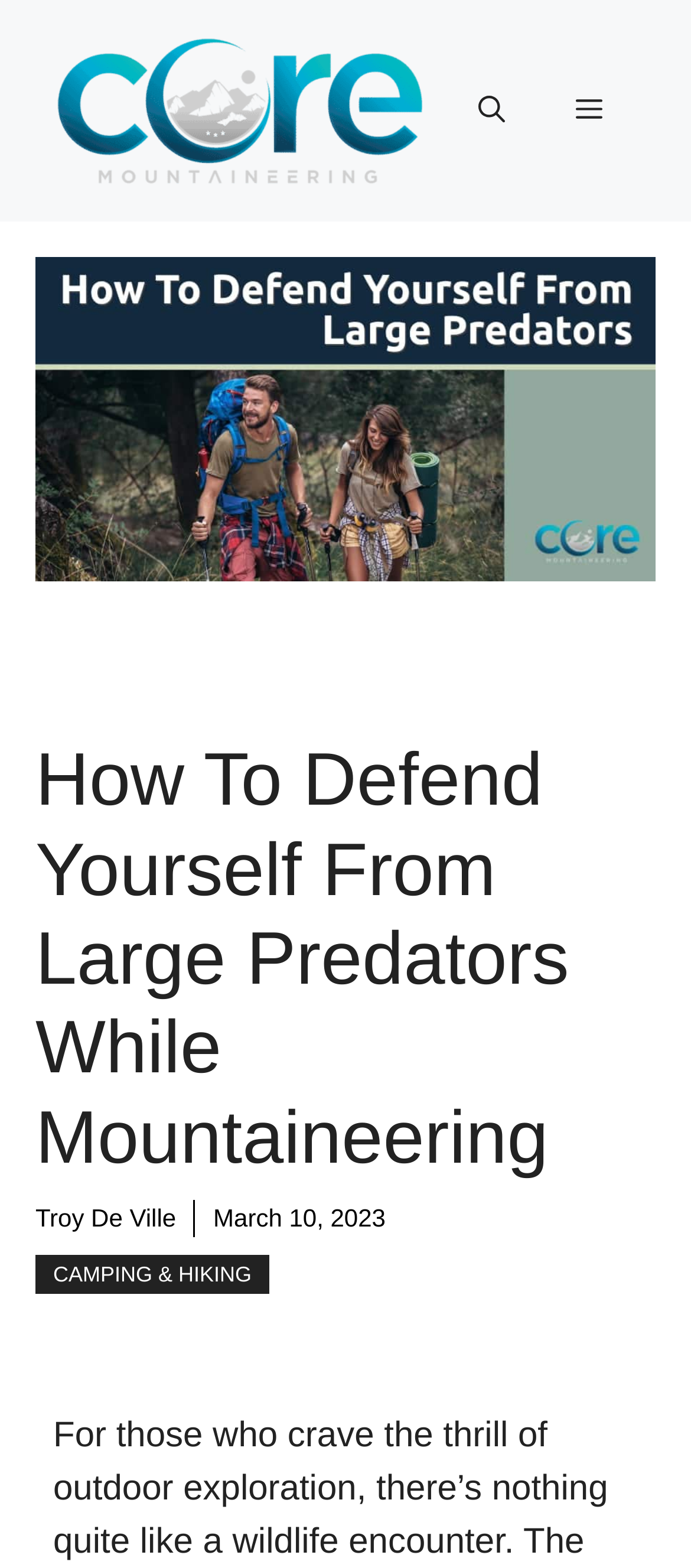What is the category of the article?
Provide a short answer using one word or a brief phrase based on the image.

CAMPING & HIKING